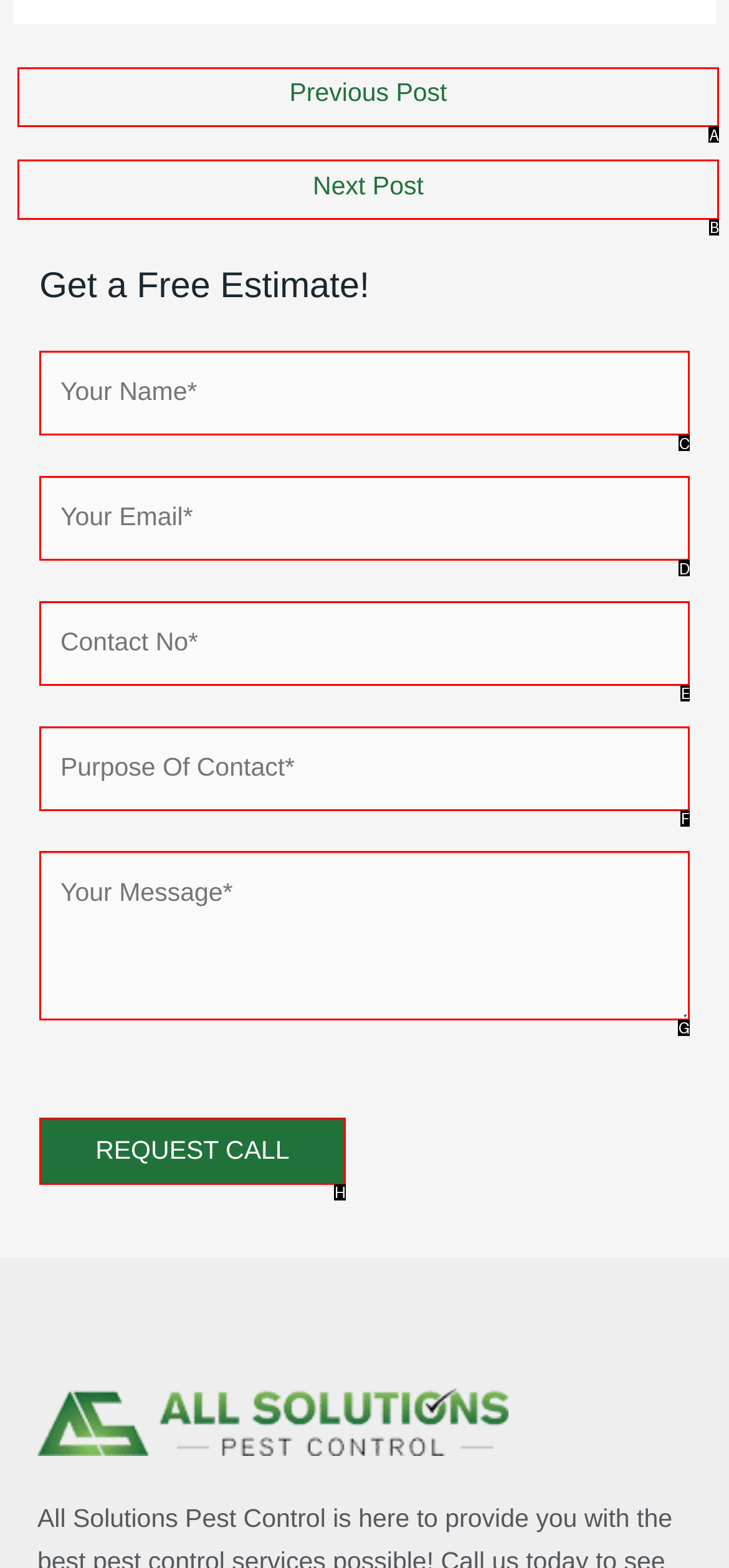Point out the letter of the HTML element you should click on to execute the task: Click the 'Previous Post' link
Reply with the letter from the given options.

A